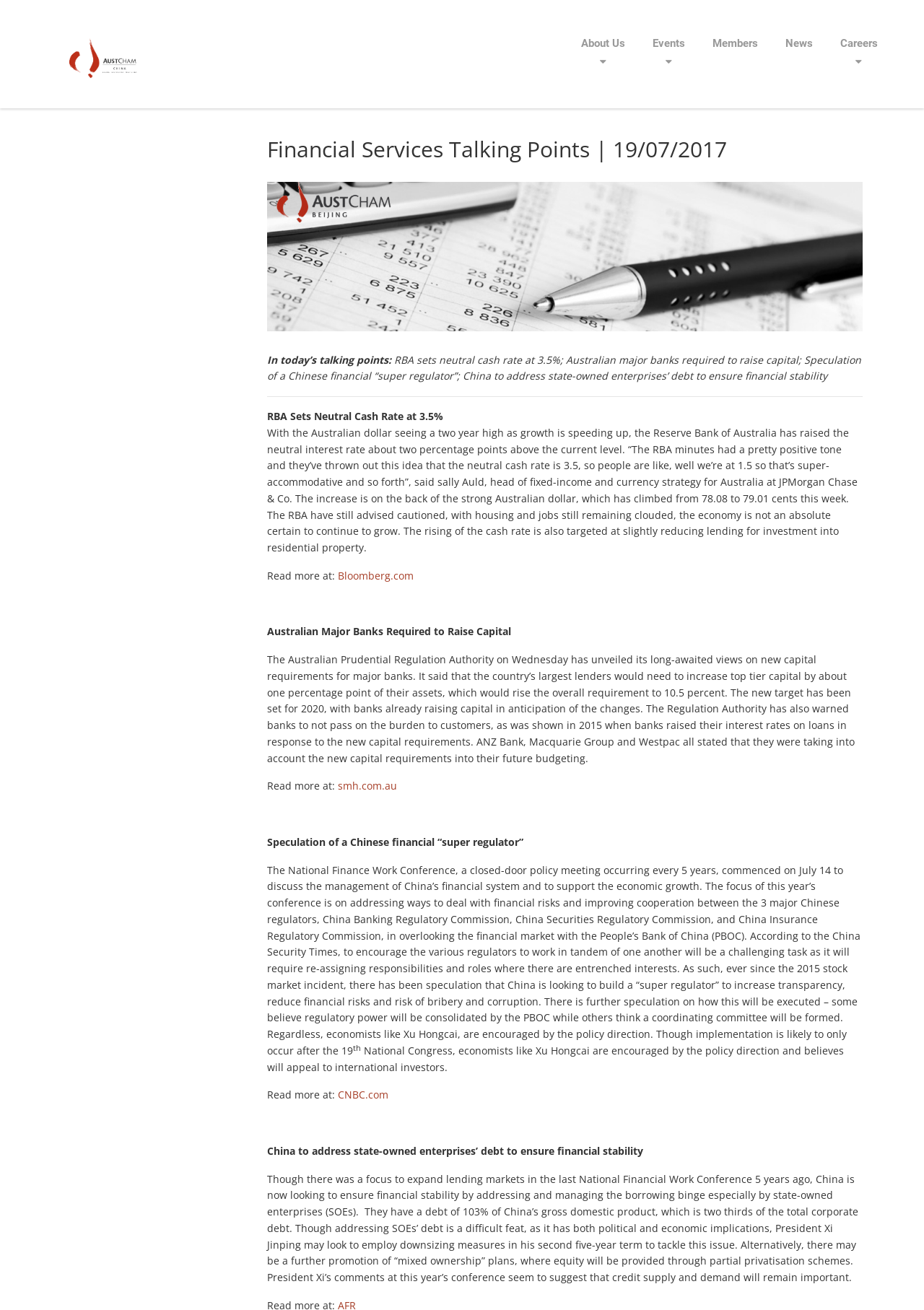Pinpoint the bounding box coordinates of the clickable element to carry out the following instruction: "Click on Careers."

[0.895, 0.0, 0.965, 0.066]